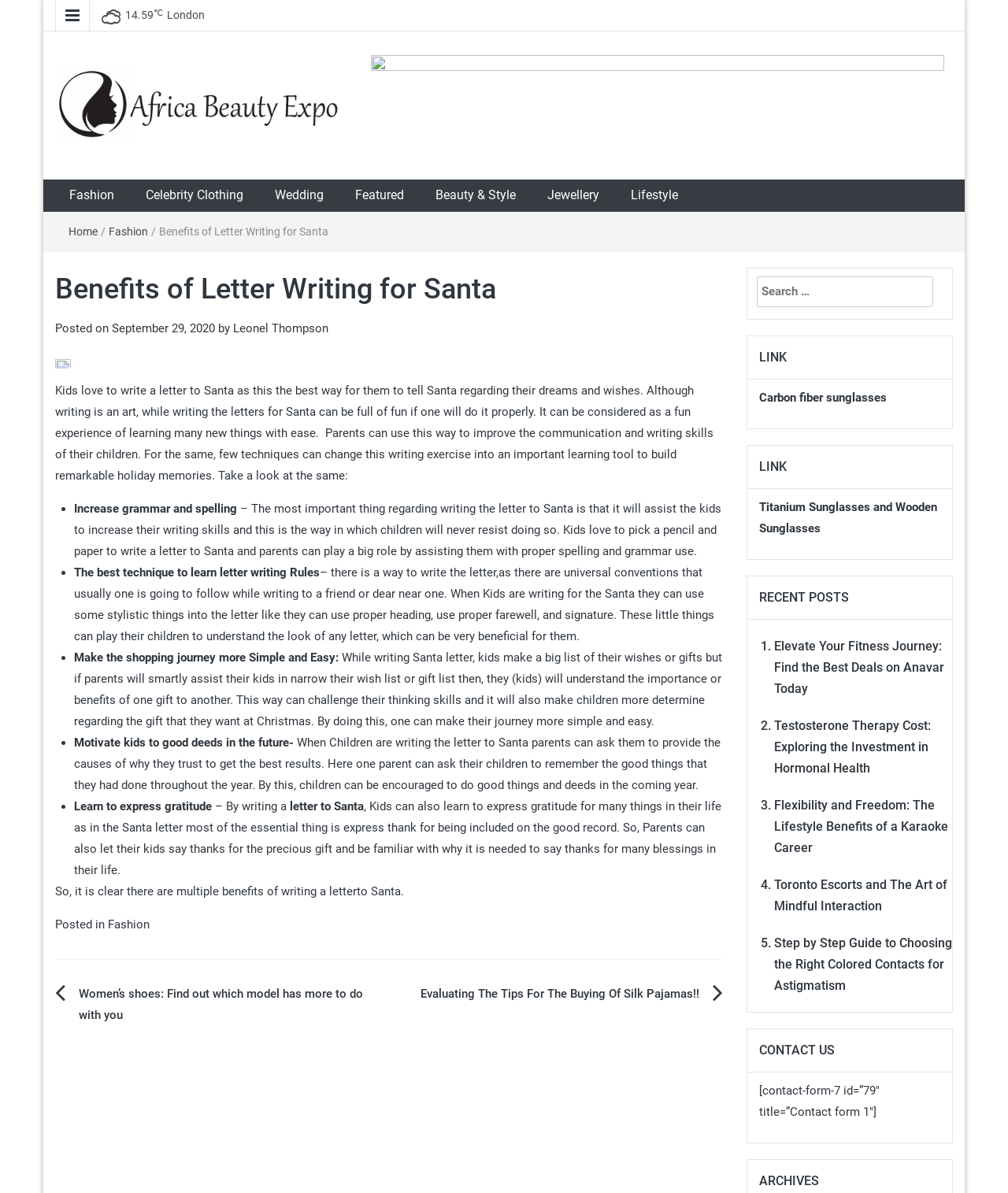Please identify the coordinates of the bounding box for the clickable region that will accomplish this instruction: "Click on the 'BOOK A CALL' button".

None